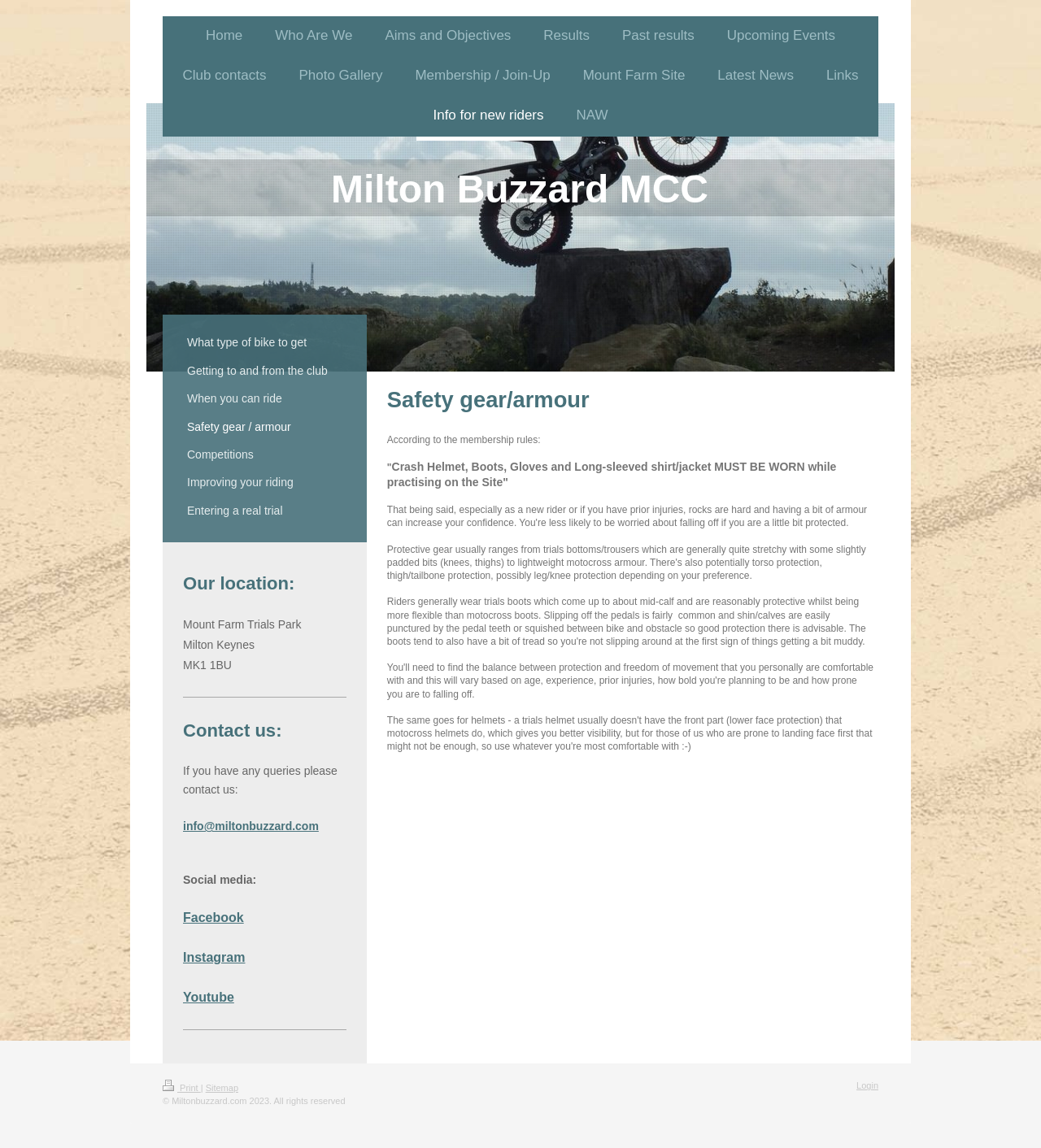Please mark the bounding box coordinates of the area that should be clicked to carry out the instruction: "Click to enlarge".

None